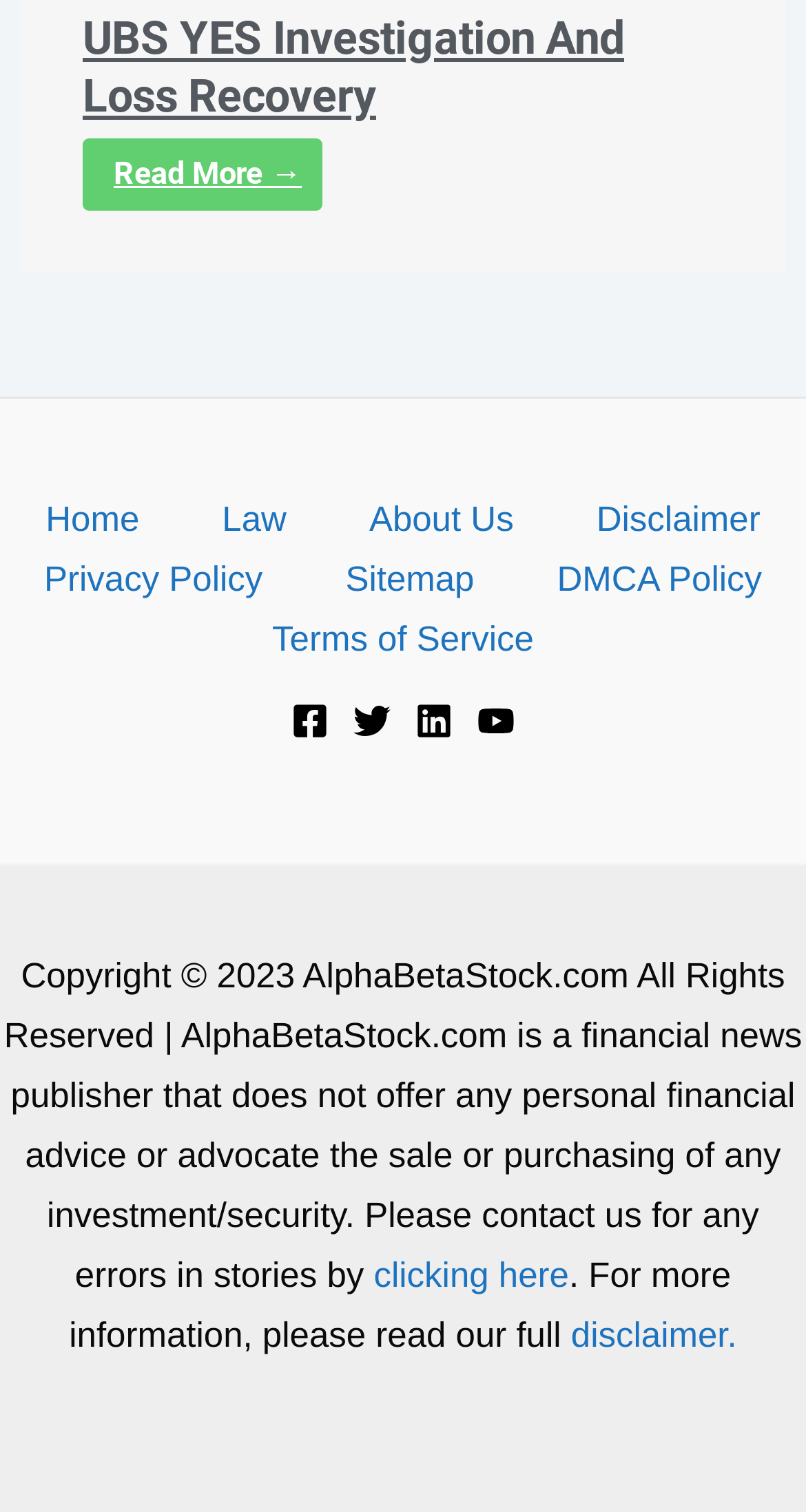What is the year of copyright mentioned at the bottom of the webpage?
Look at the screenshot and respond with a single word or phrase.

2023